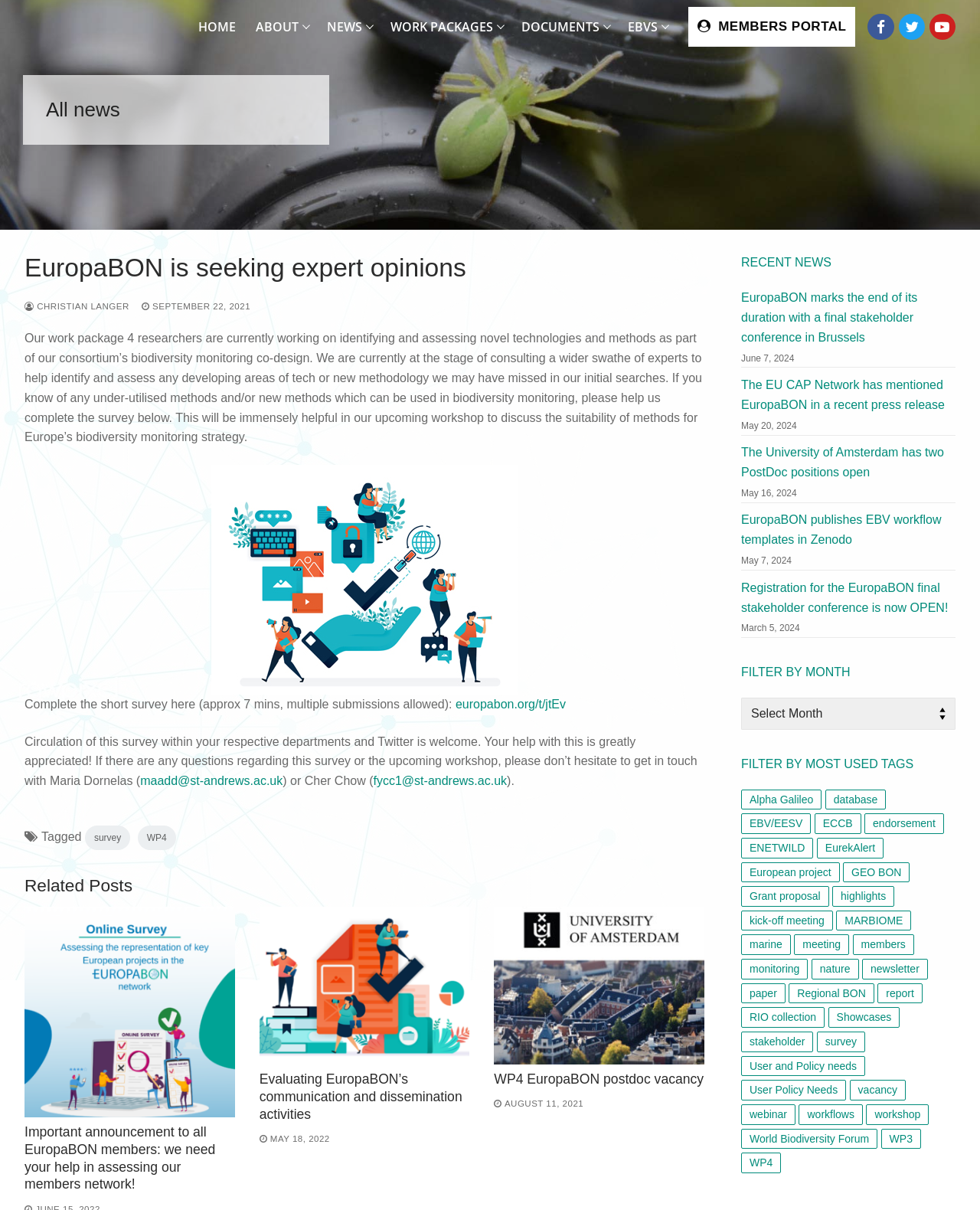How many related posts are there?
Provide a well-explained and detailed answer to the question.

There are three related posts, which can be found under the 'Related Posts' heading, with titles 'Important announcement to all EuropaBON members: we need your help in assessing our members network!', 'Evaluating EuropaBON’s communication and dissemination activities', and 'WP4 EuropaBON postdoc vacancy'.